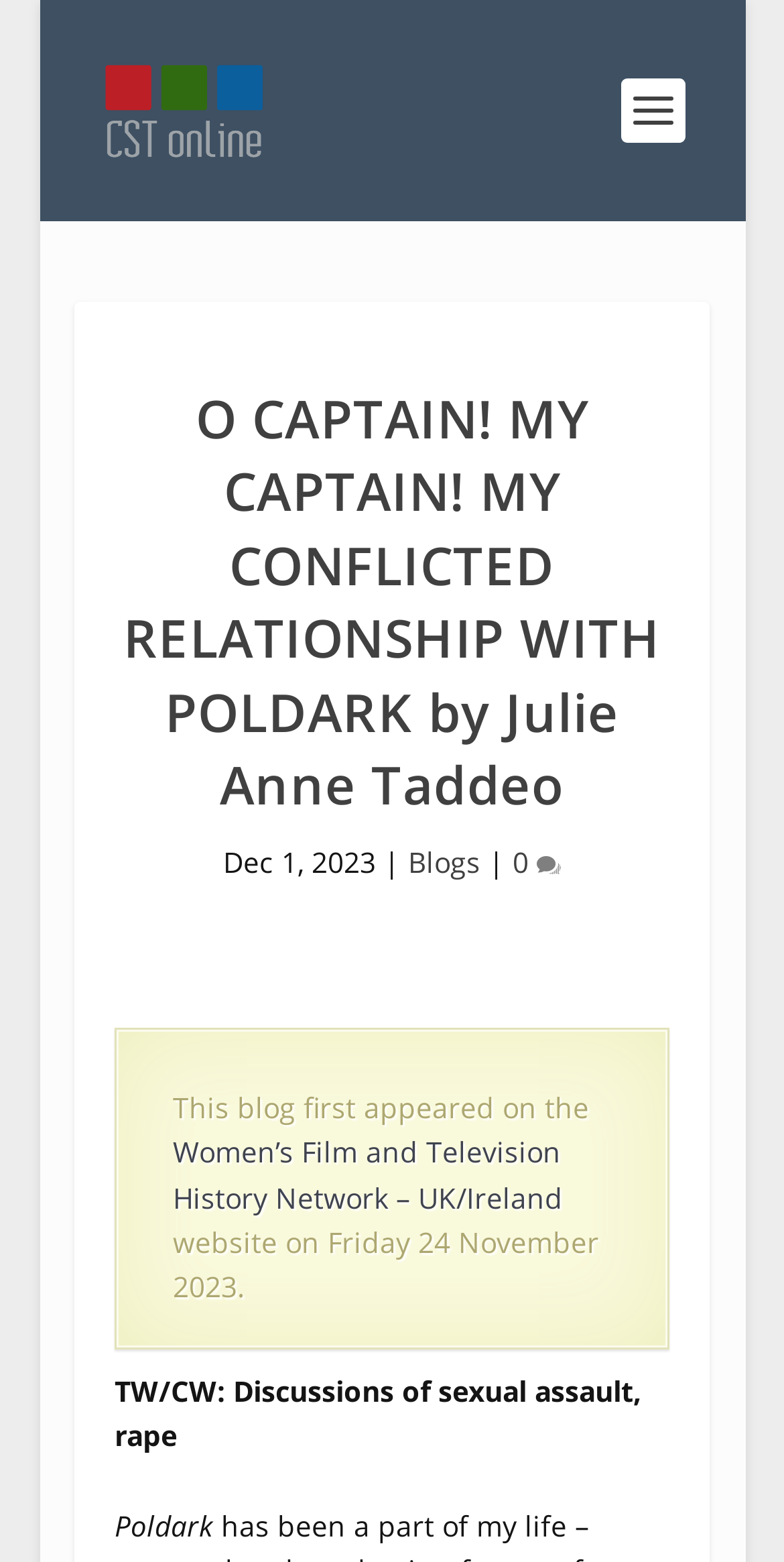Based on the provided description, "0", find the bounding box of the corresponding UI element in the screenshot.

[0.654, 0.54, 0.715, 0.564]